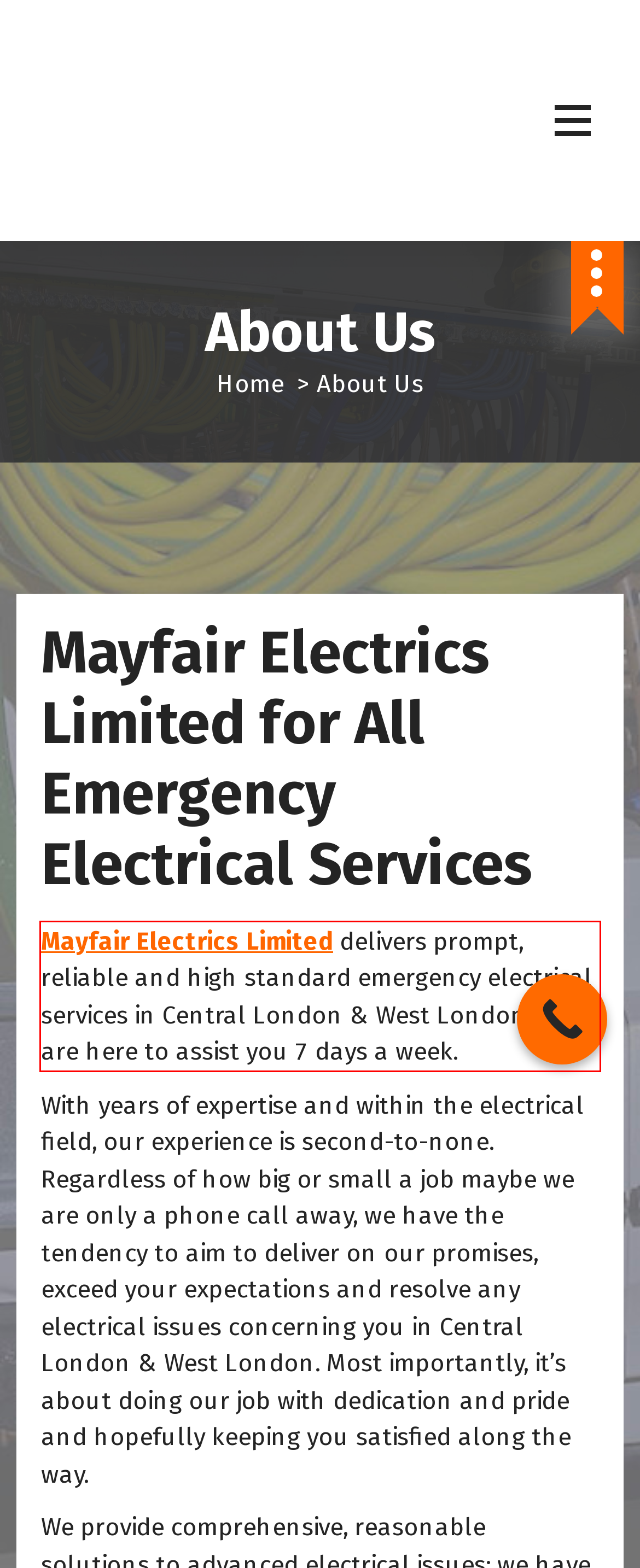Look at the webpage screenshot and recognize the text inside the red bounding box.

Mayfair Electrics Limited delivers prompt, reliable and high standard emergency electrical services in Central London & West London. We are here to assist you 7 days a week.